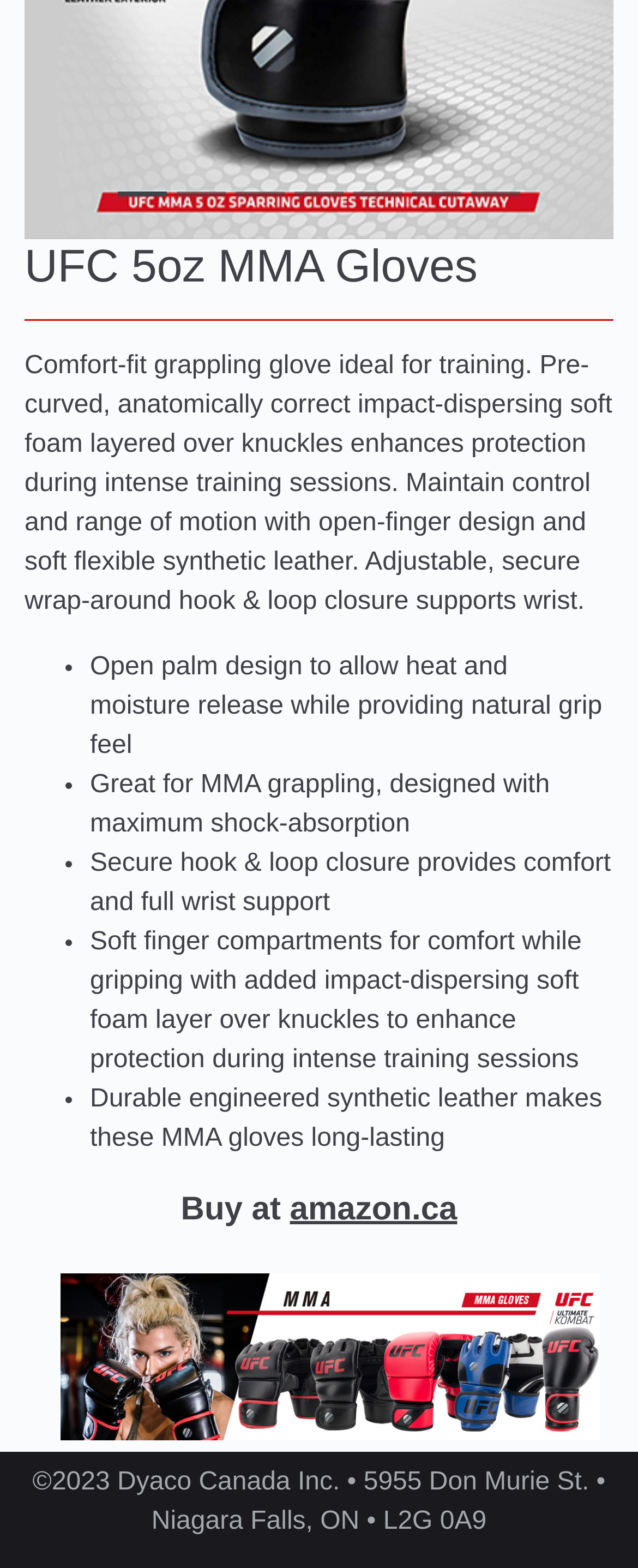Locate the bounding box of the UI element based on this description: "amazon.ca". Provide four float numbers between 0 and 1 as [left, top, right, bottom].

[0.454, 0.76, 0.717, 0.783]